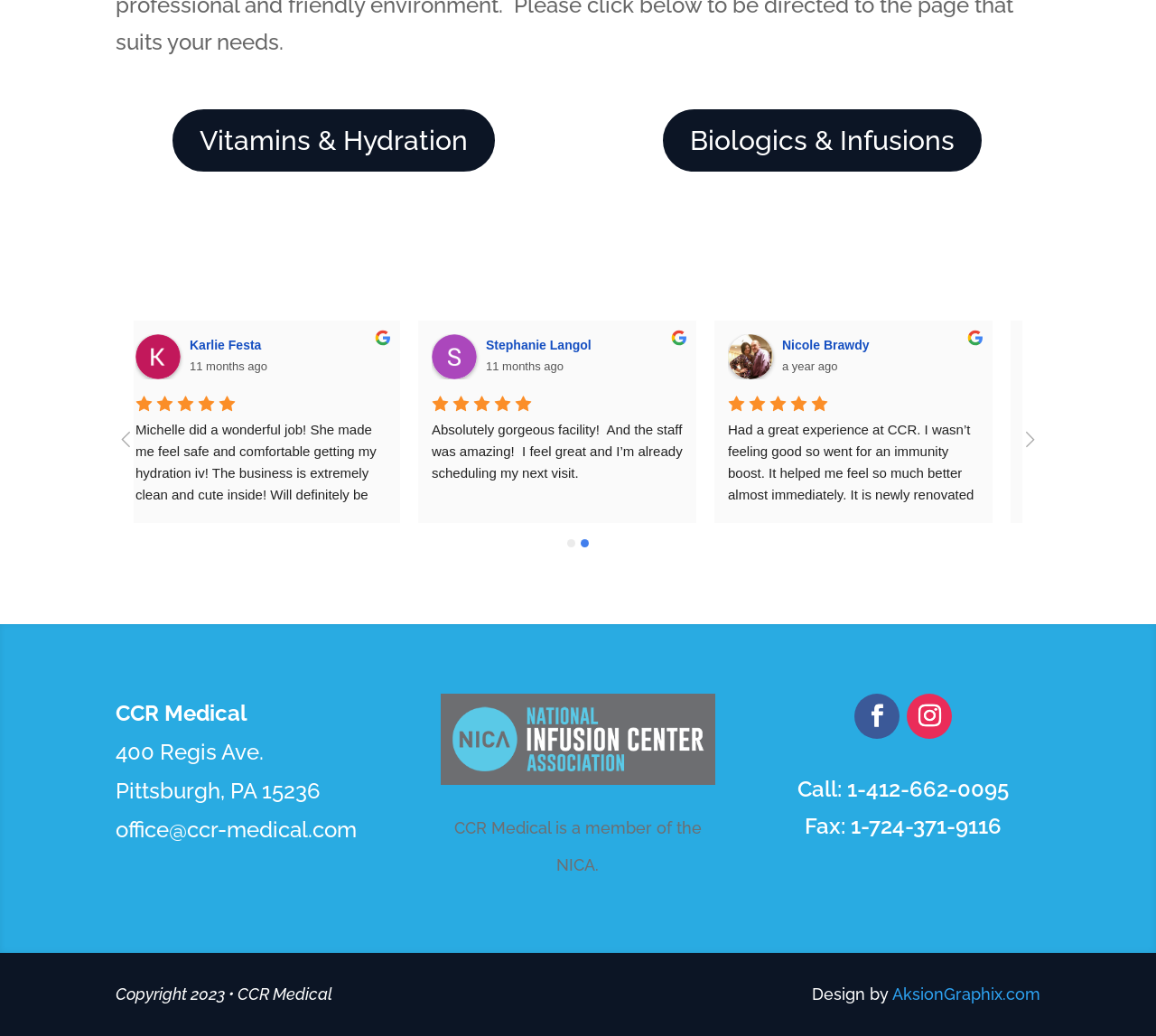Locate the bounding box coordinates for the element described below: "Stephanie Langol". The coordinates must be four float values between 0 and 1, formatted as [left, top, right, bottom].

[0.438, 0.326, 0.534, 0.34]